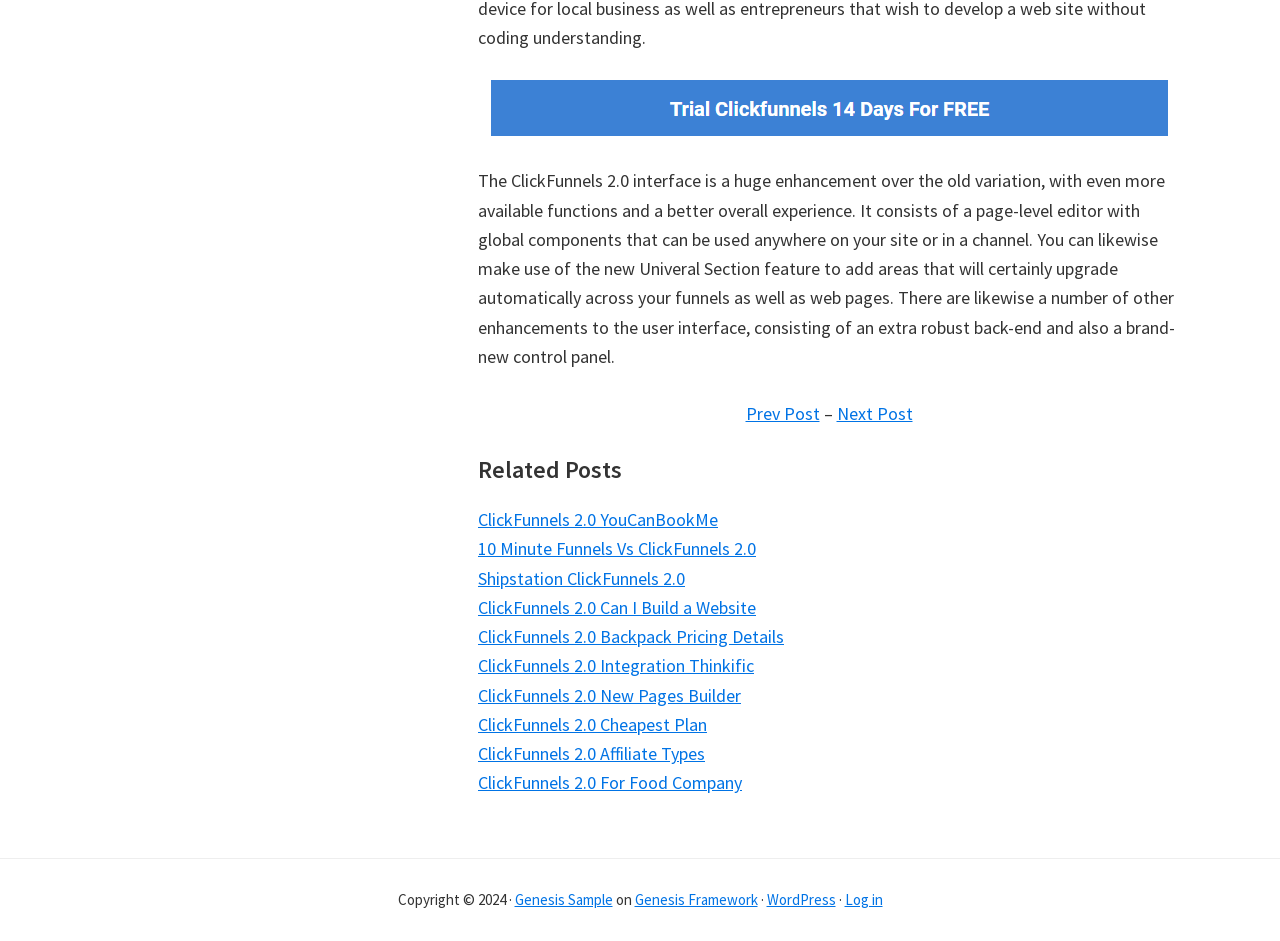Pinpoint the bounding box coordinates of the area that should be clicked to complete the following instruction: "Read the 'Related Posts' section". The coordinates must be given as four float numbers between 0 and 1, i.e., [left, top, right, bottom].

[0.373, 0.485, 0.922, 0.516]